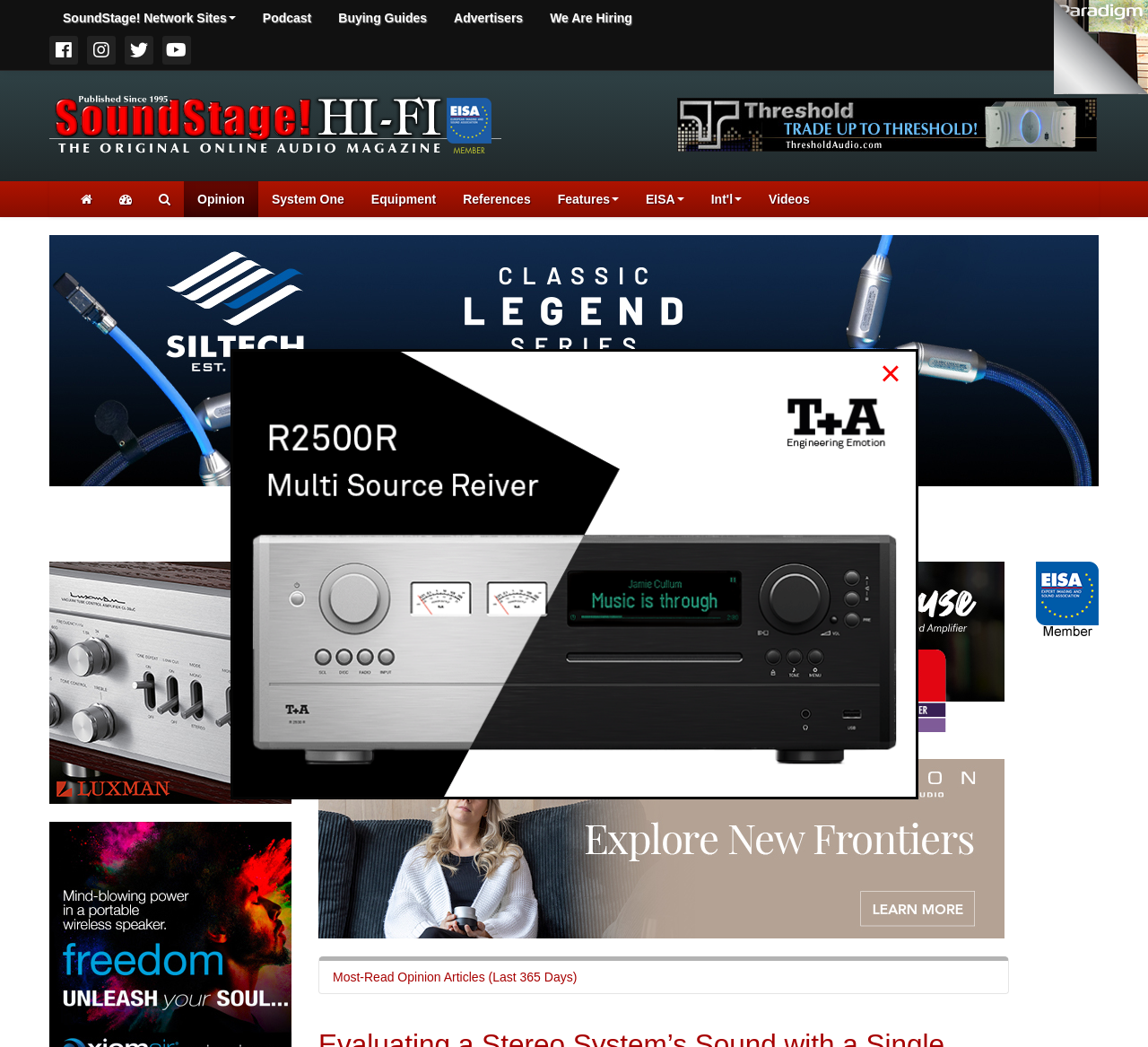Bounding box coordinates should be in the format (top-left x, top-left y, bottom-right x, bottom-right y) and all values should be floating point numbers between 0 and 1. Determine the bounding box coordinate for the UI element described as: title="270x270 AxiomAir (202004)"

[0.043, 0.892, 0.254, 0.906]